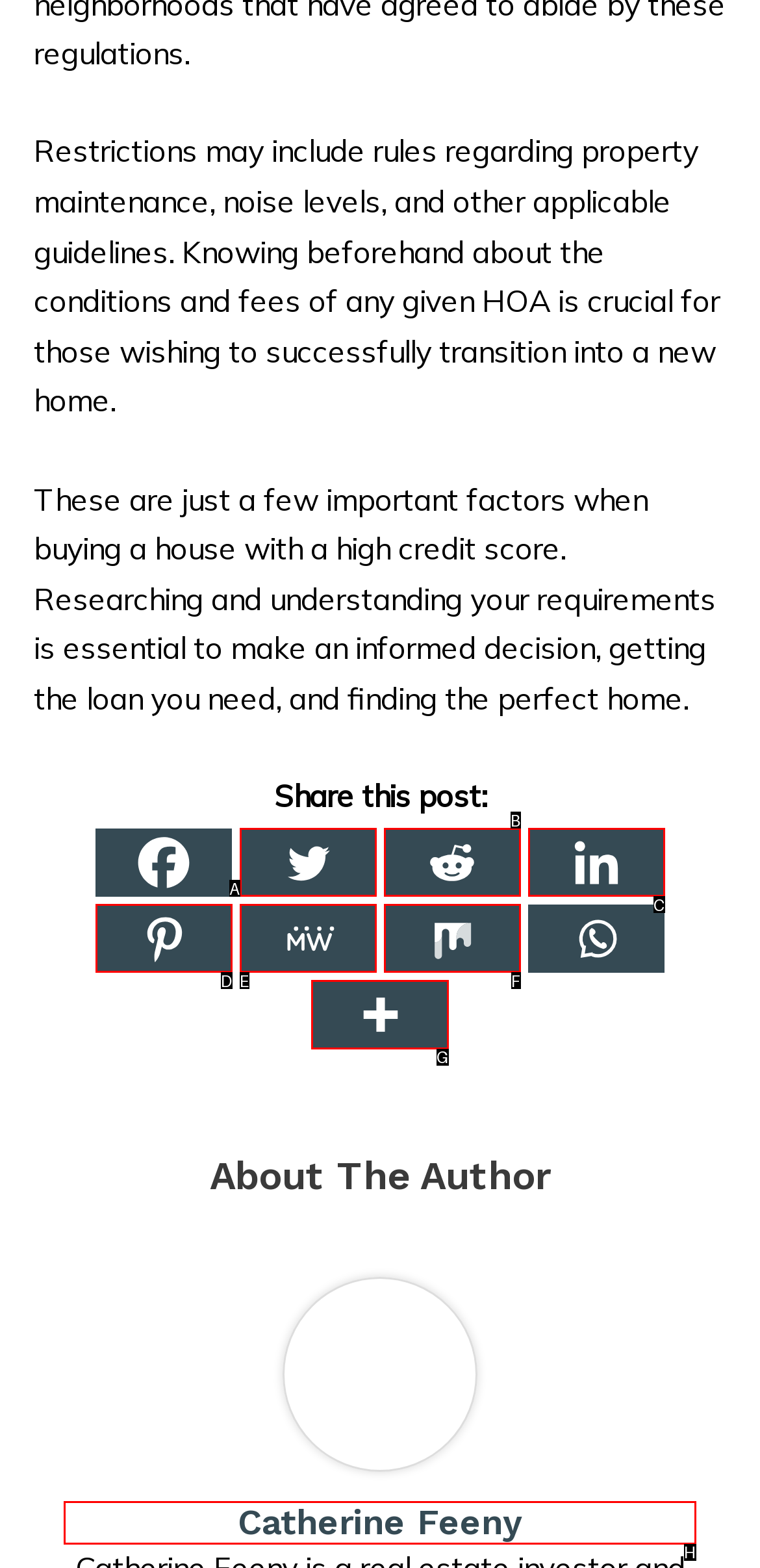Point out the correct UI element to click to carry out this instruction: View more sharing options
Answer with the letter of the chosen option from the provided choices directly.

G